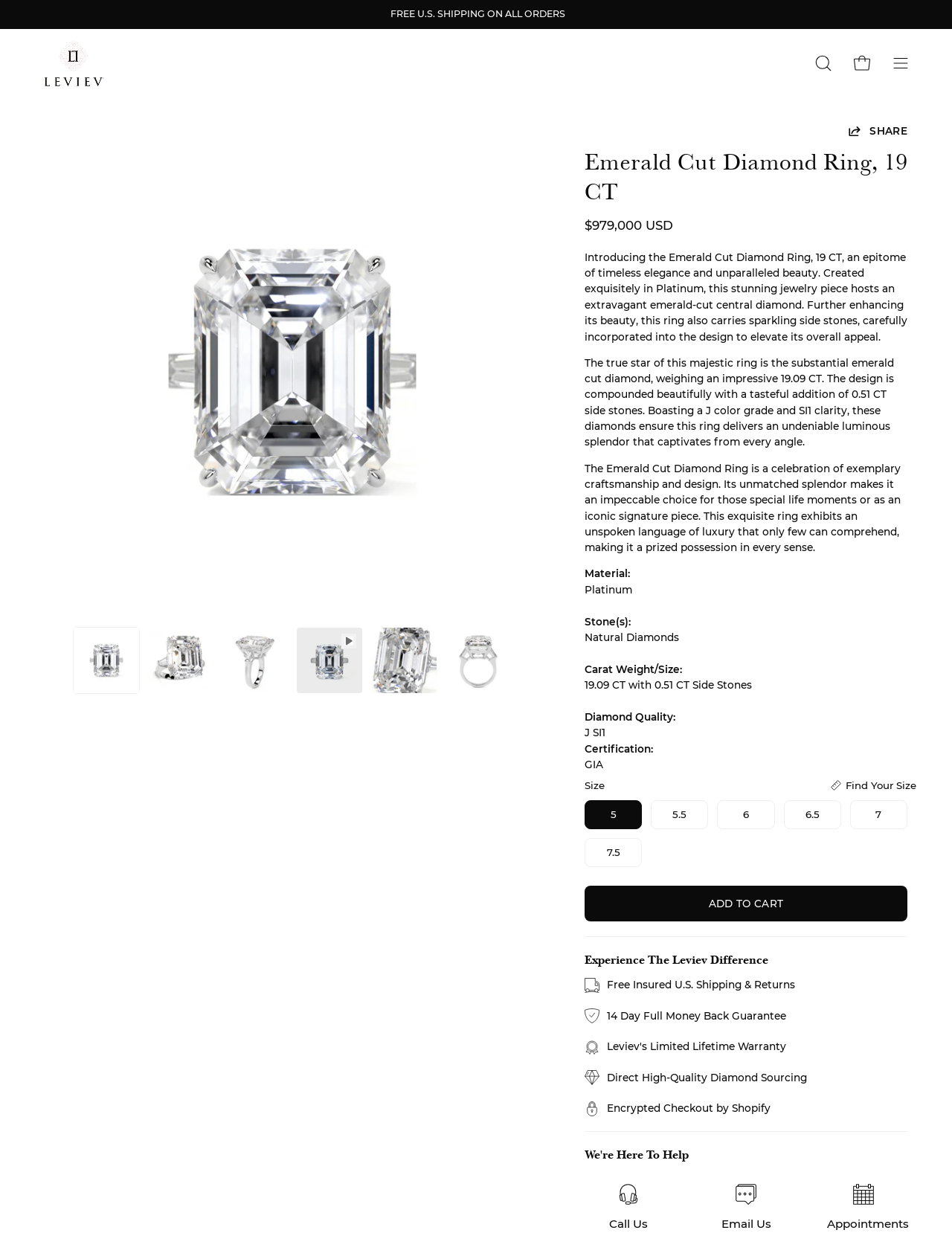Find the bounding box coordinates for the area that must be clicked to perform this action: "Add to cart".

[0.614, 0.718, 0.953, 0.748]